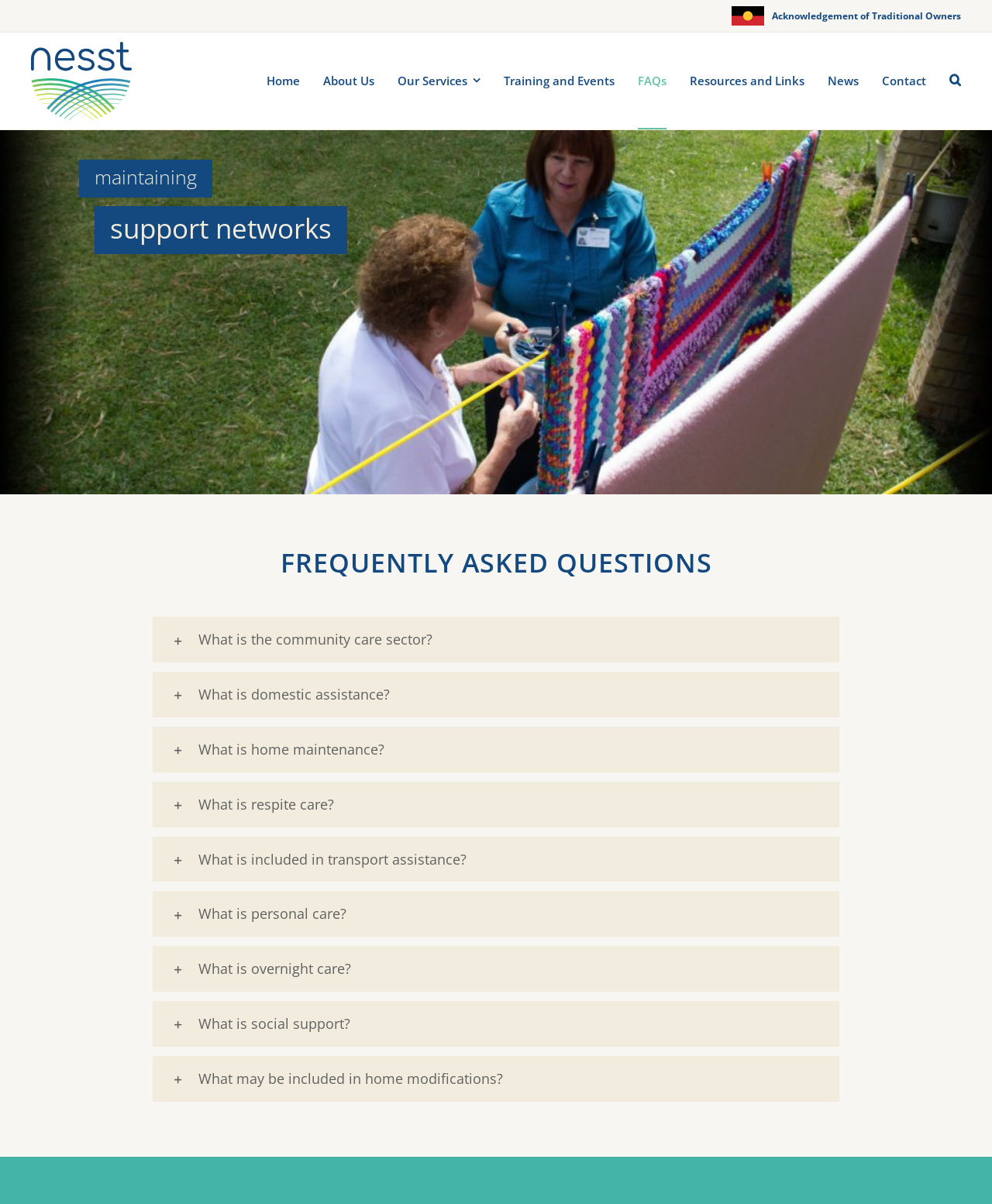What is the topic of the first FAQ question?
Answer the question using a single word or phrase, according to the image.

Community care sector